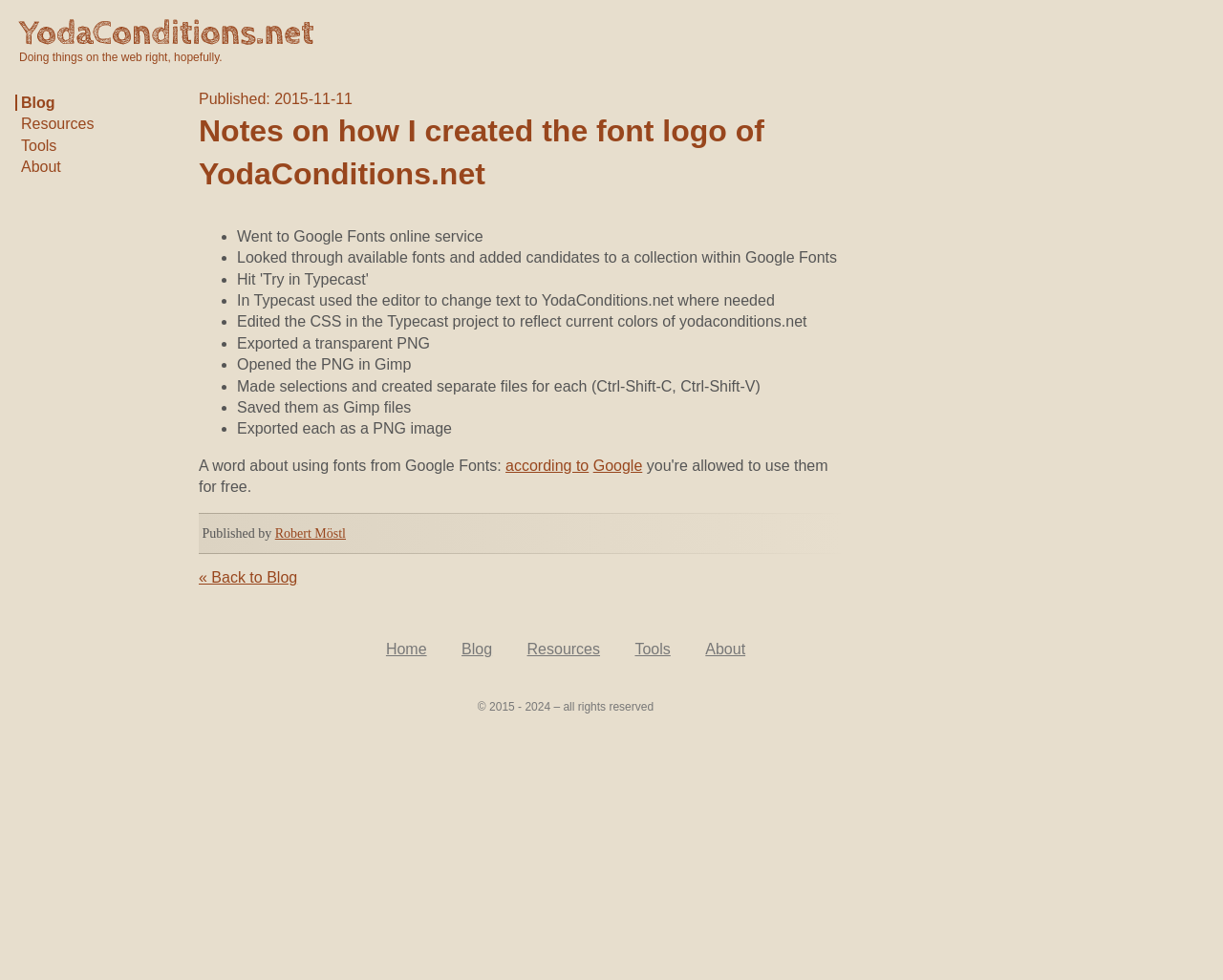Locate the bounding box coordinates of the item that should be clicked to fulfill the instruction: "Click the 'Home' link".

[0.303, 0.654, 0.361, 0.671]